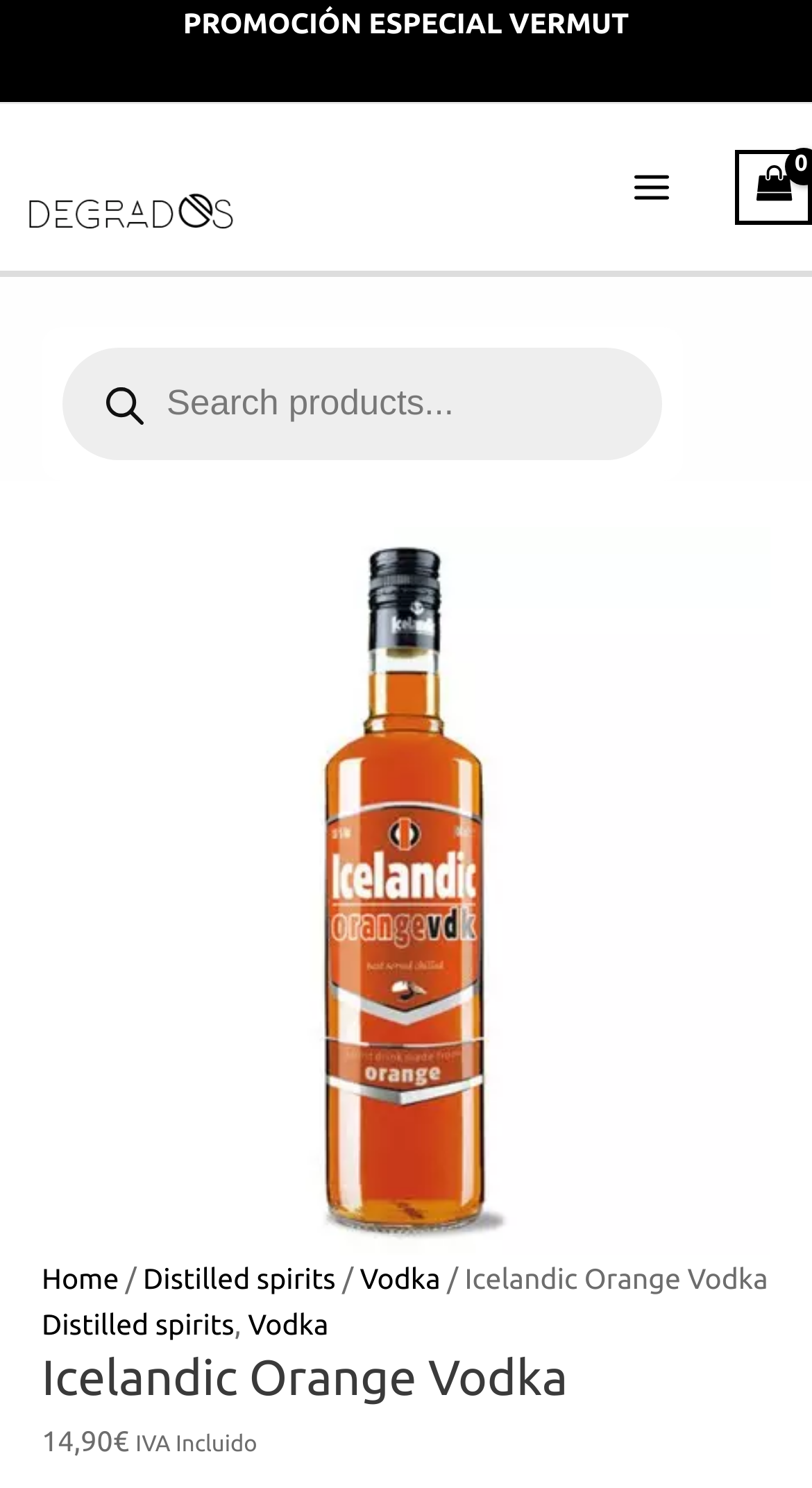Can you extract the primary headline text from the webpage?

Icelandic Orange Vodka